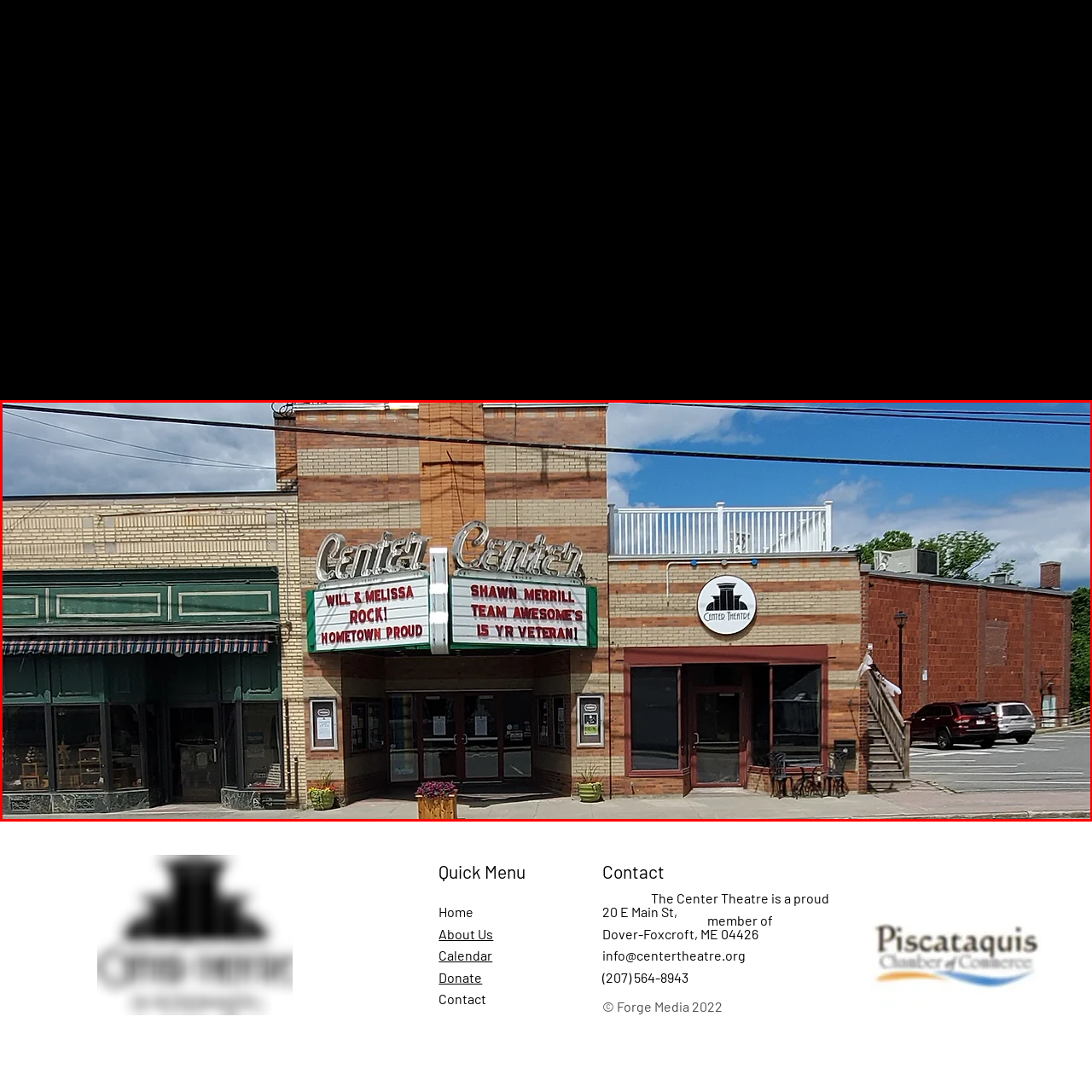Refer to the image within the red outline and provide a one-word or phrase answer to the question:
What is the material of the Center Theatre's façade?

Brick